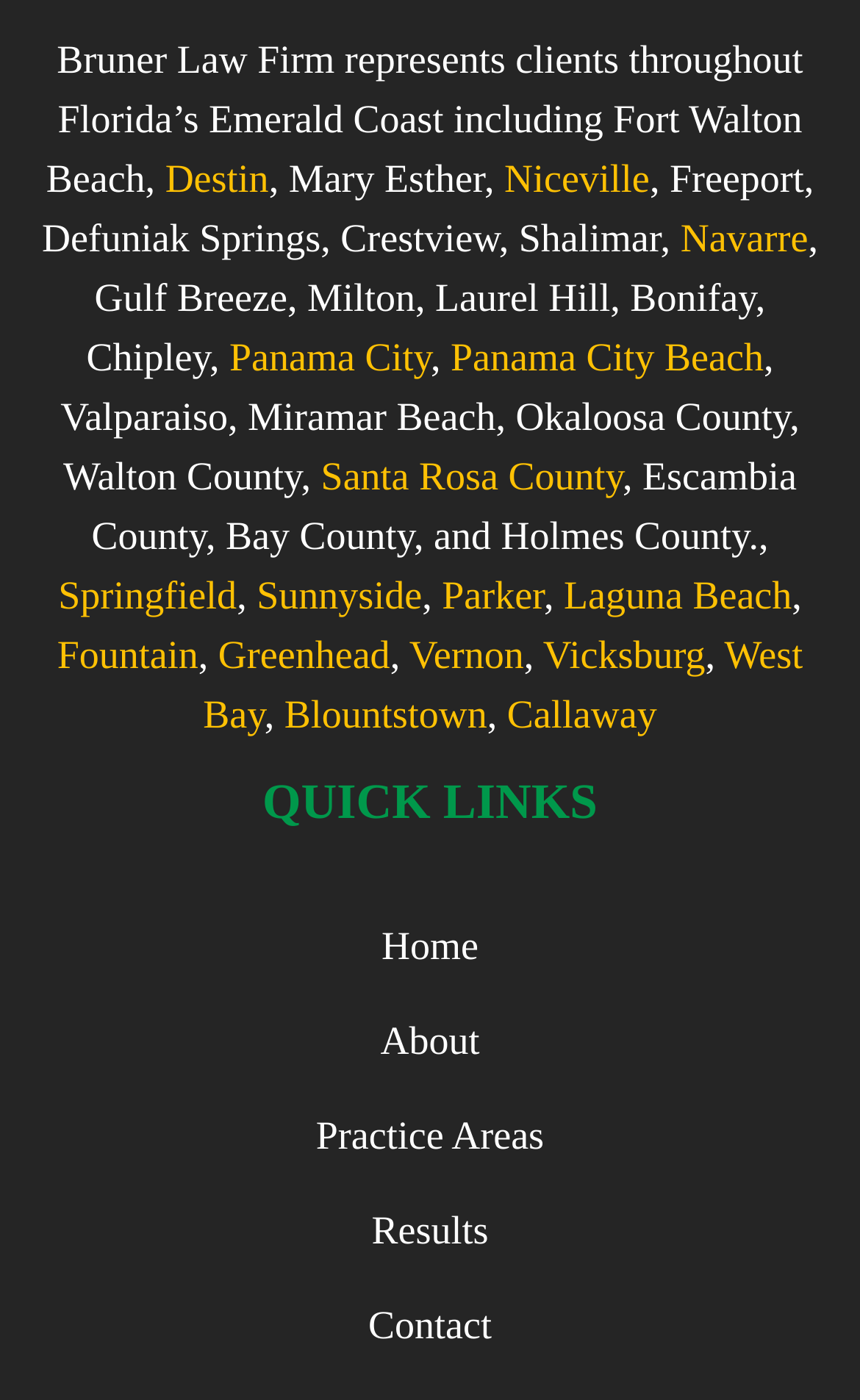What cities are listed in the webpage?
Answer the question with just one word or phrase using the image.

Fort Walton Beach, Destin, etc.